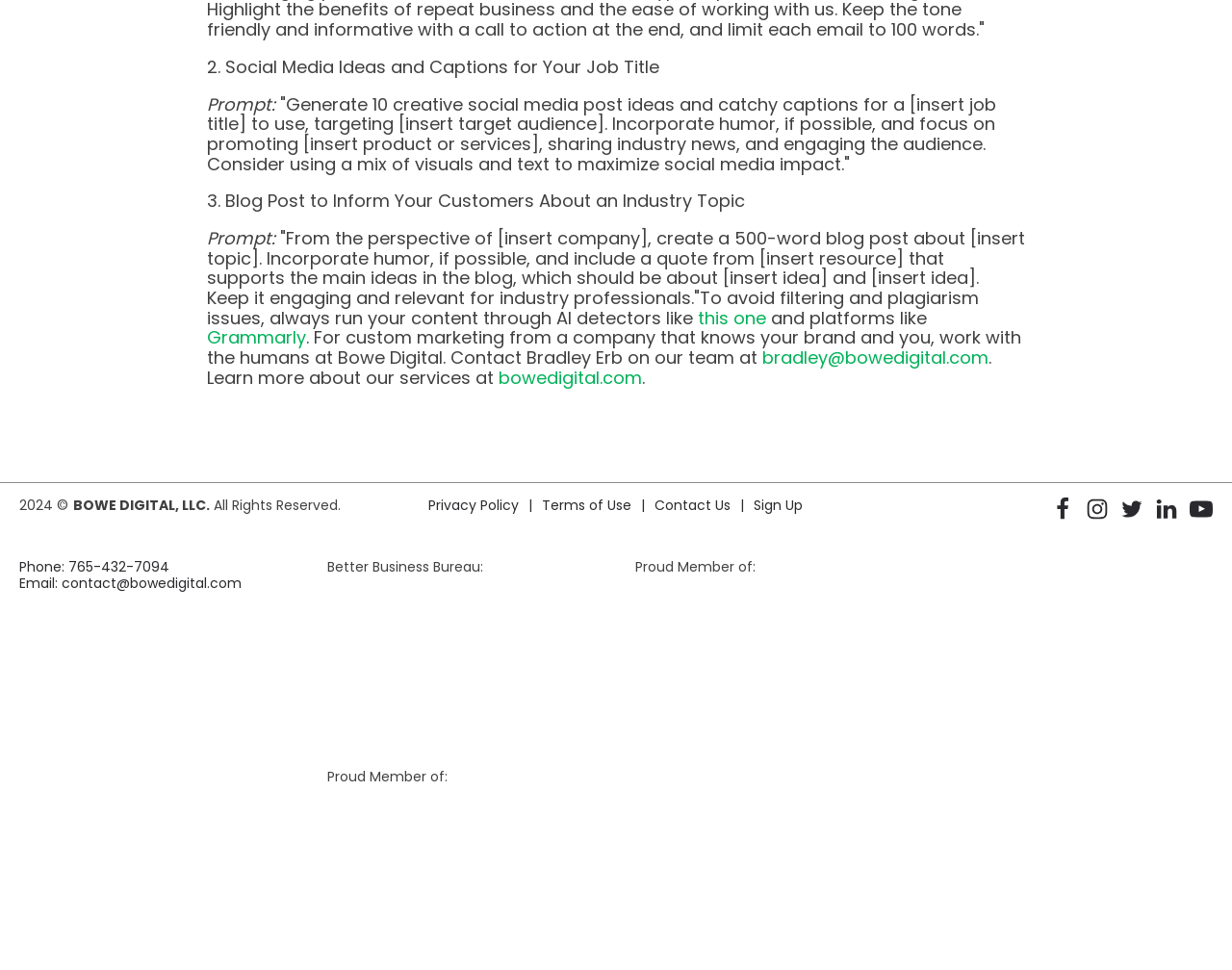Identify the bounding box coordinates of the area that should be clicked in order to complete the given instruction: "Click the 'this one' link". The bounding box coordinates should be four float numbers between 0 and 1, i.e., [left, top, right, bottom].

[0.566, 0.315, 0.622, 0.34]